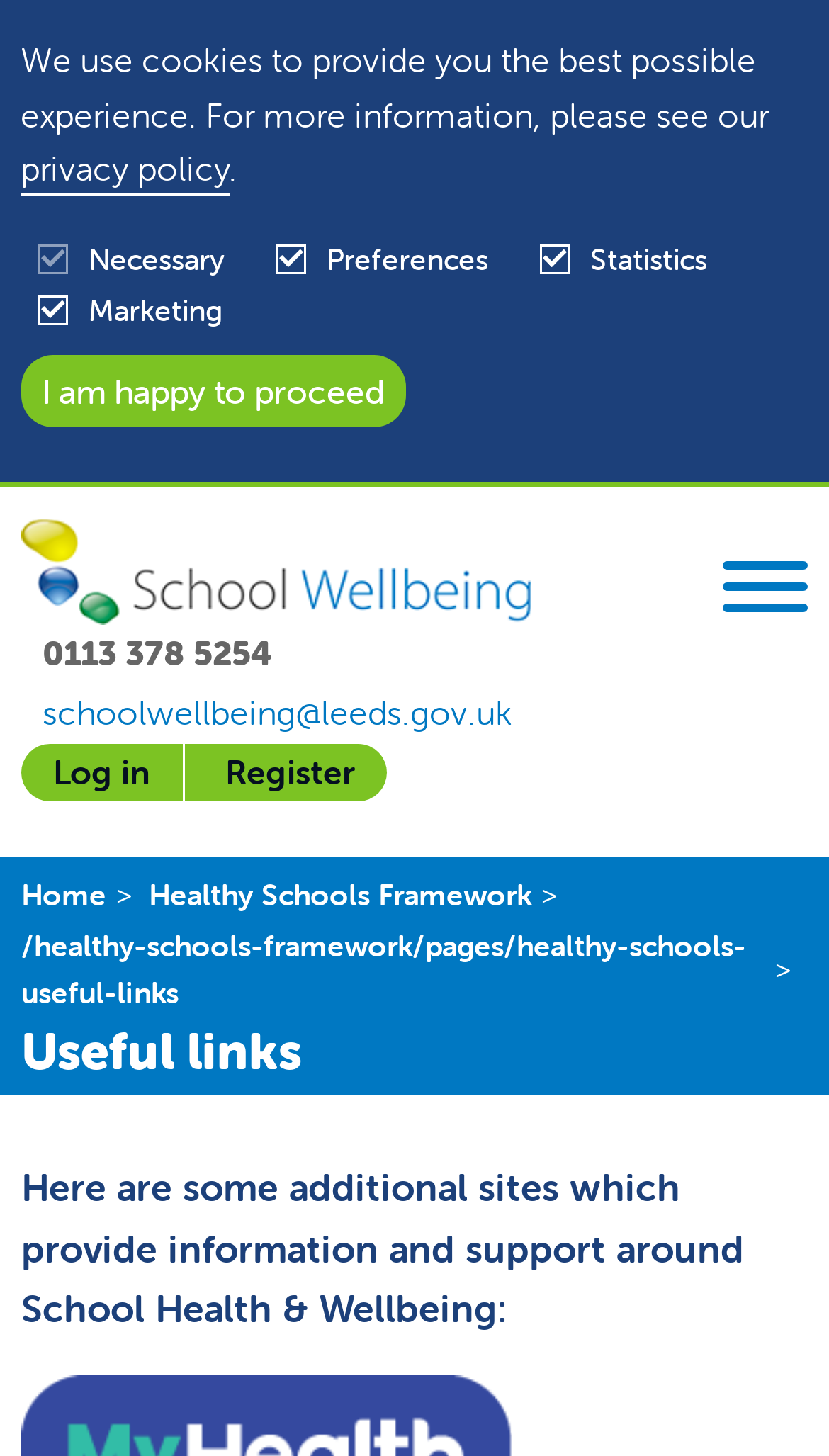Respond with a single word or phrase:
What is the function of the 'Mobile navigation - toggle navigation' button?

To toggle navigation